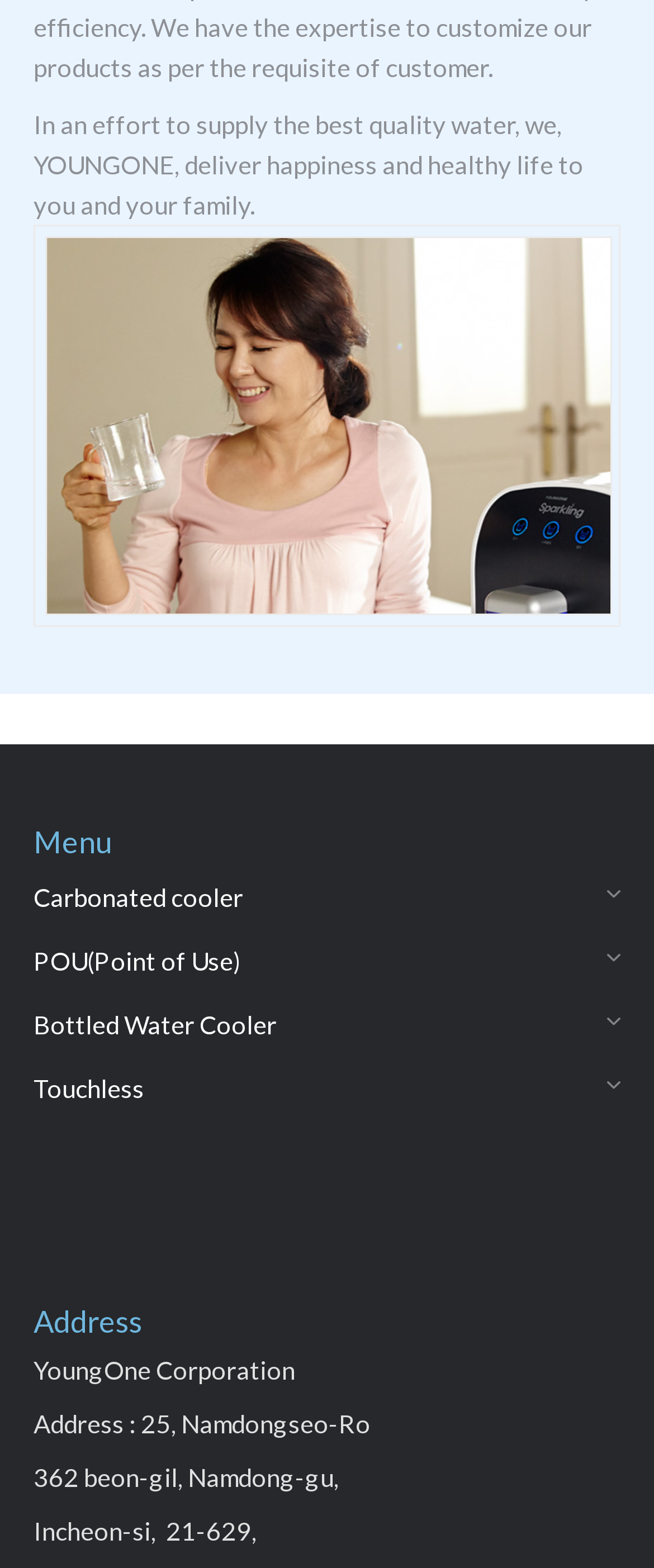How many lines are in the company's address?
Using the information presented in the image, please offer a detailed response to the question.

The company's address is listed at the bottom of the webpage, and it spans three lines. Each line is a separate static text element, and together they make up the complete address.